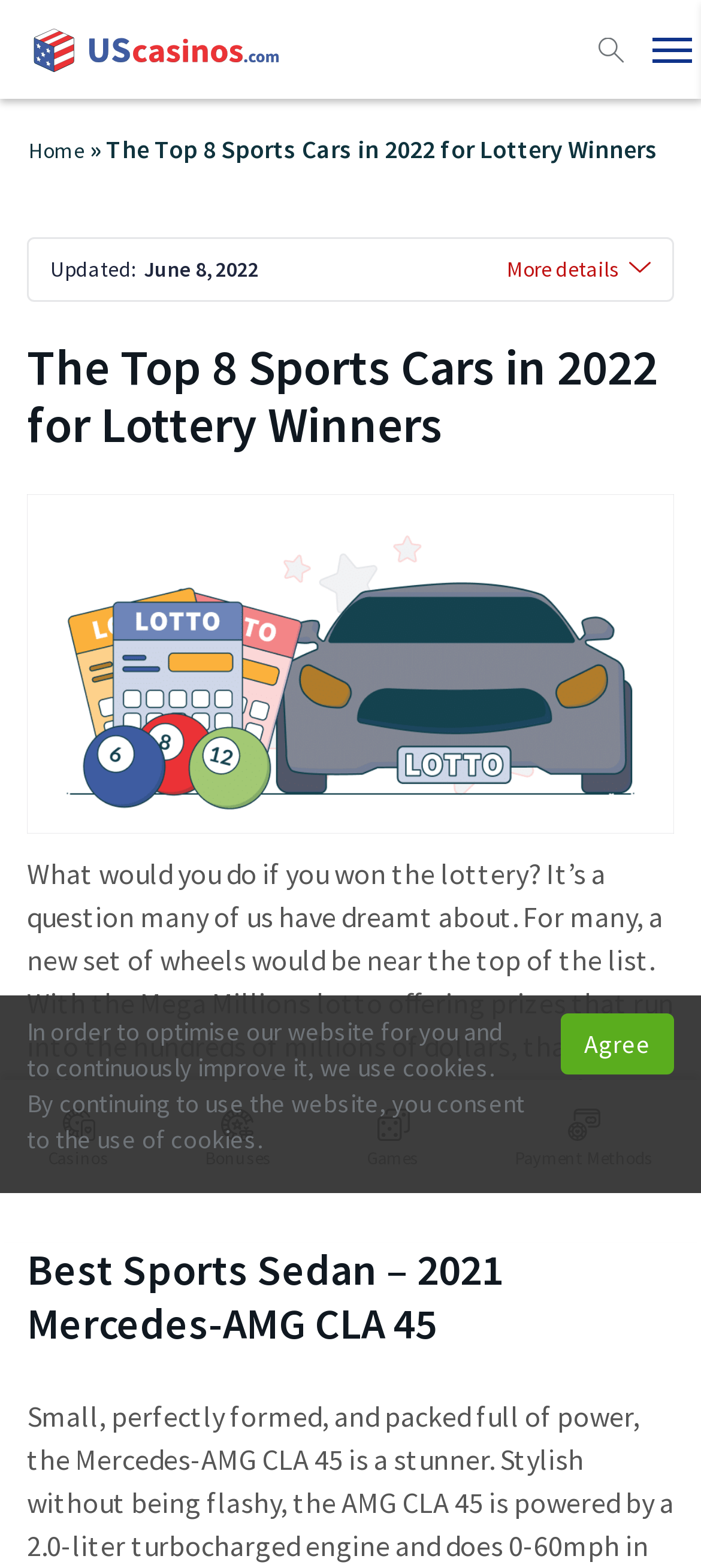Find the bounding box coordinates of the clickable area required to complete the following action: "Search for something".

[0.072, 0.013, 0.8, 0.052]